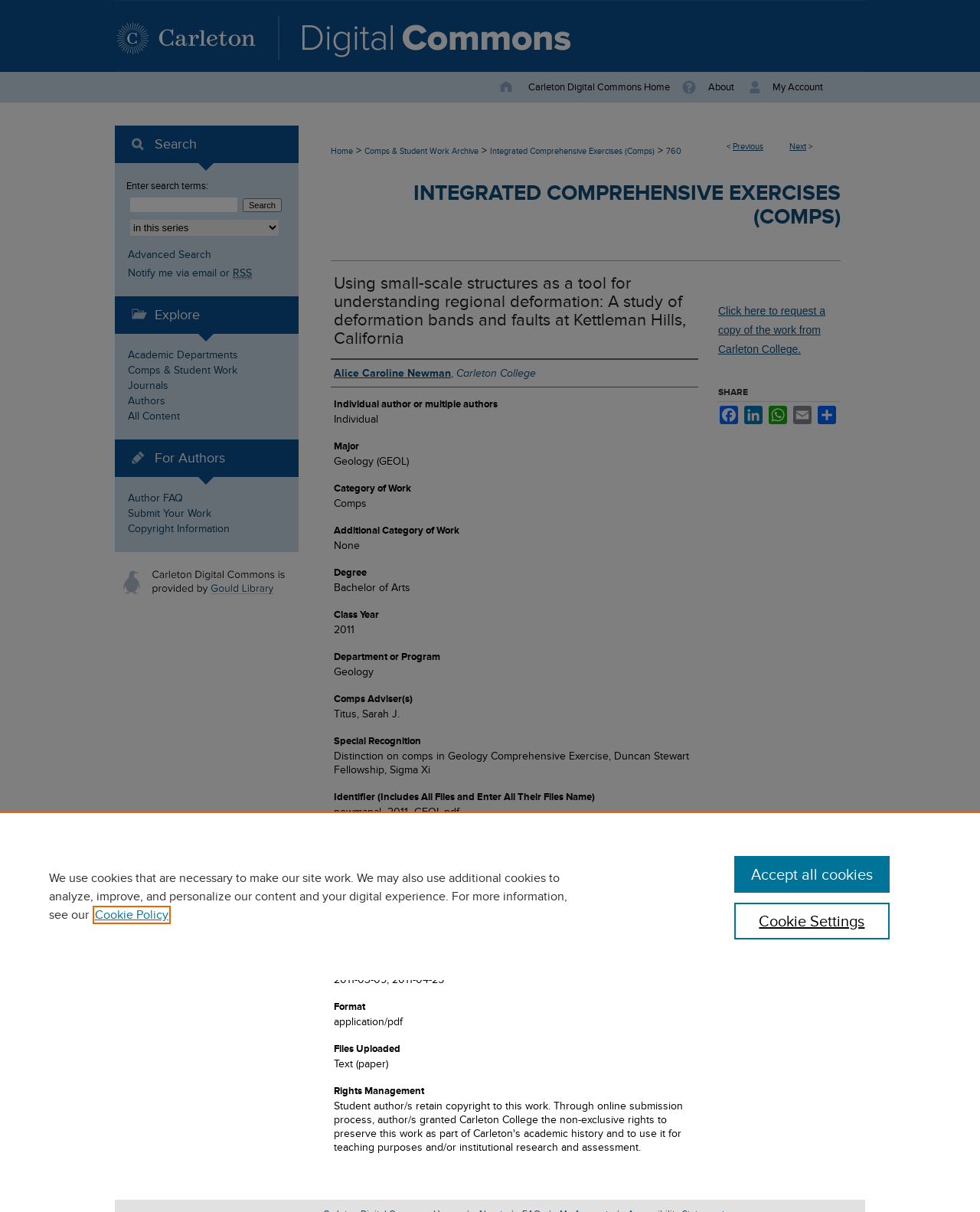Illustrate the webpage with a detailed description.

This webpage is a digital repository of academic work, specifically a comprehensive exercise (comps) paper titled "Using small-scale structures as a tool for understanding regional deformation: A study of deformation bands and faults at Kettleman Hills, California" by Alice Caroline Newman. 

At the top of the page, there is a menu link and a Carleton Digital Commons logo, which is accompanied by a smaller Carleton College logo. Below this, there is a navigation menu with links to the Carleton Digital Commons home page, about, and my account. 

On the left side of the page, there is a breadcrumb navigation menu that shows the hierarchy of the current page, with links to home, Comps & Student Work Archive, Integrated Comprehensive Exercises (Comps), and 760. 

The main content of the page is divided into sections, each with a heading. The first section displays the title of the comps paper, followed by the author's name. The subsequent sections provide metadata about the paper, including the major, category of work, degree, class year, department or program, comps adviser, special recognition, identifier, keywords, access, student work completed date, format, files uploaded, and rights management. 

On the right side of the page, there are links to share the paper on various social media platforms, including Facebook, LinkedIn, WhatsApp, and Email. 

At the bottom of the page, there is a search bar with a label "Enter search terms:" and a search button. Below this, there are links to advanced search, notify me via email or RSS, and explore, which includes links to academic departments, Comps & Student Work, journals, authors, and all content. There is also a section for authors, with a link to author FAQ.